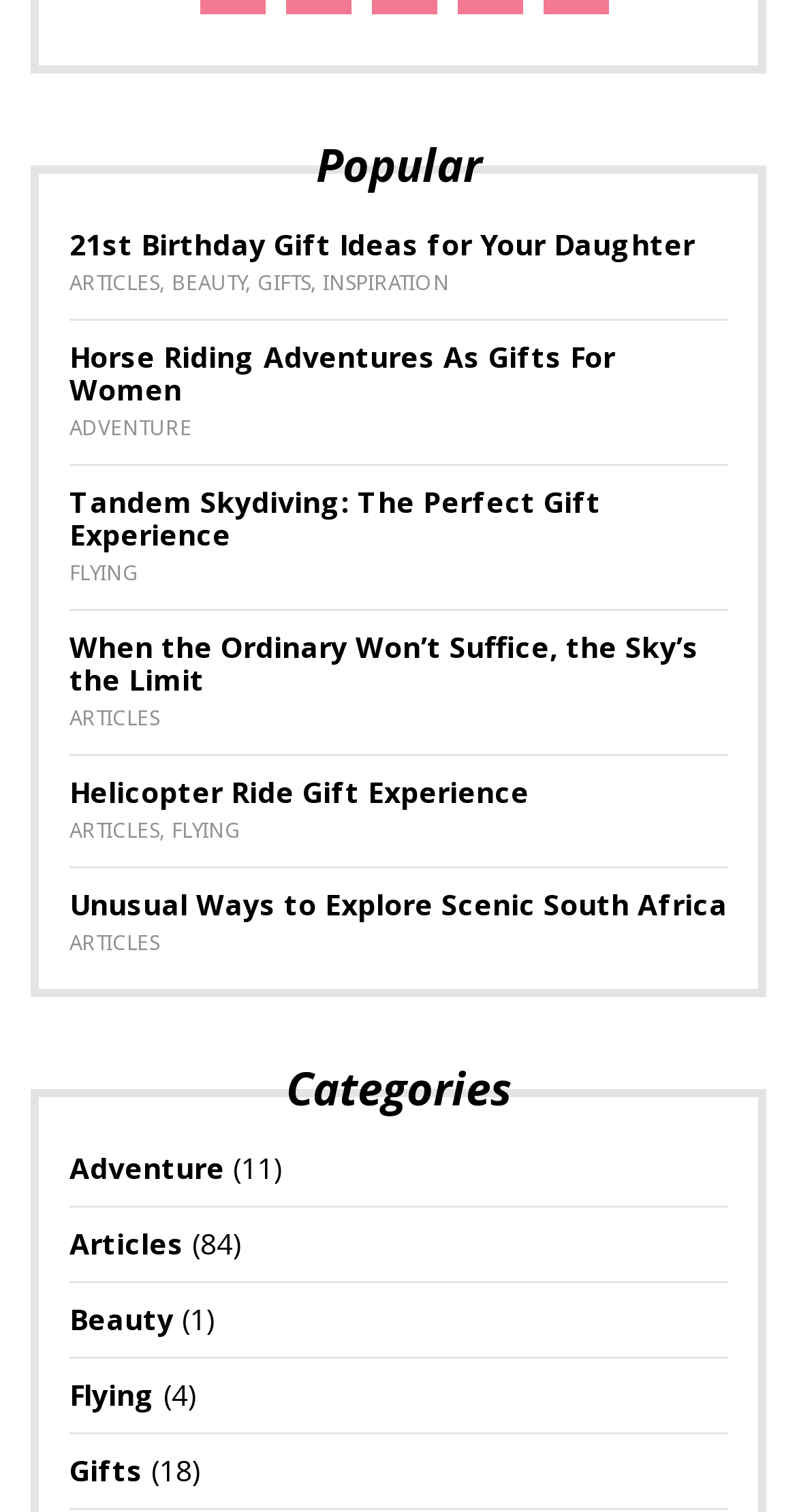Locate the bounding box coordinates of the clickable area to execute the instruction: "Explore 'Tandem Skydiving: The Perfect Gift Experience'". Provide the coordinates as four float numbers between 0 and 1, represented as [left, top, right, bottom].

[0.087, 0.319, 0.754, 0.367]